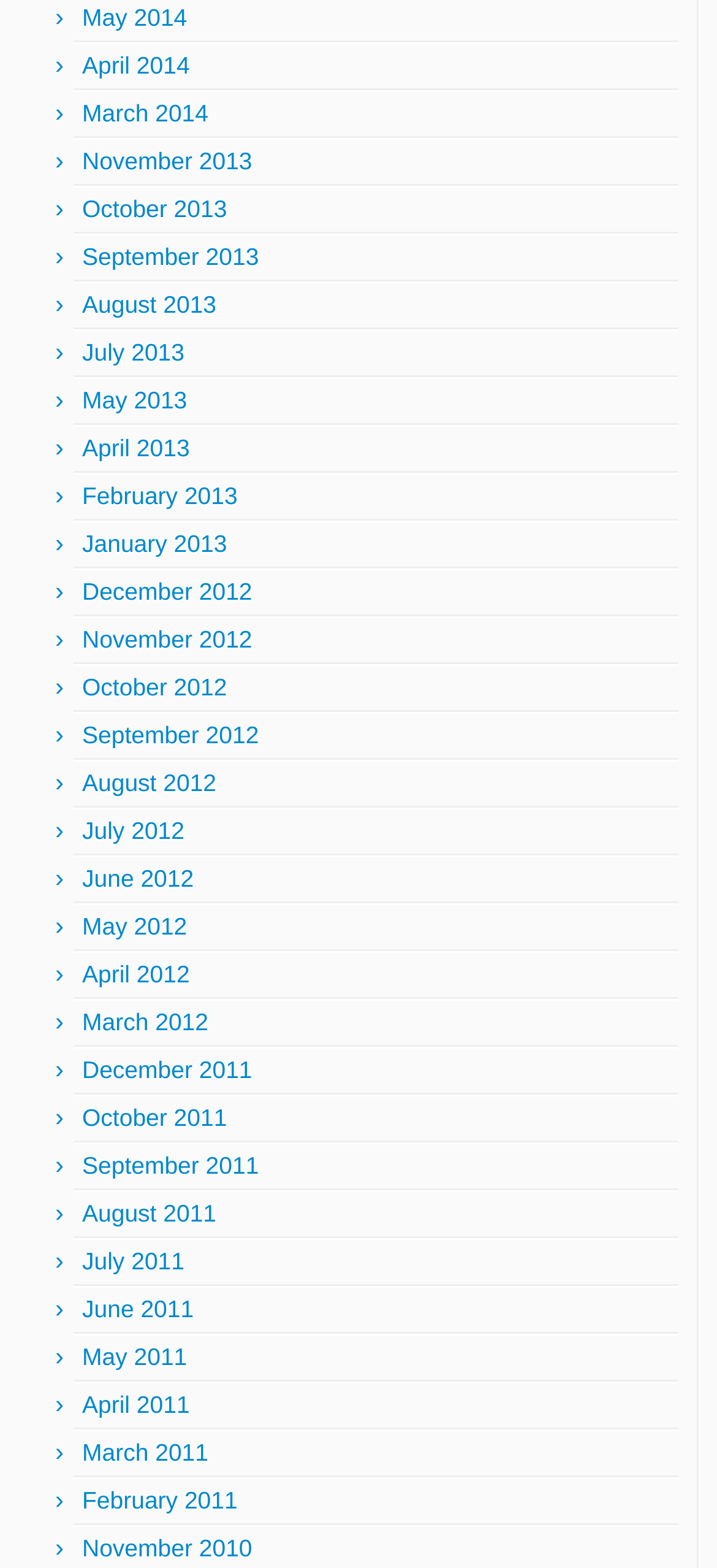How many links are there in the first row?
Please respond to the question with a detailed and well-explained answer.

I looked at the bounding box coordinates of the links and found that the first four links ('May 2014', 'April 2014', 'March 2014', and 'November 2013') are in the same row, so there are 4 links in the first row.